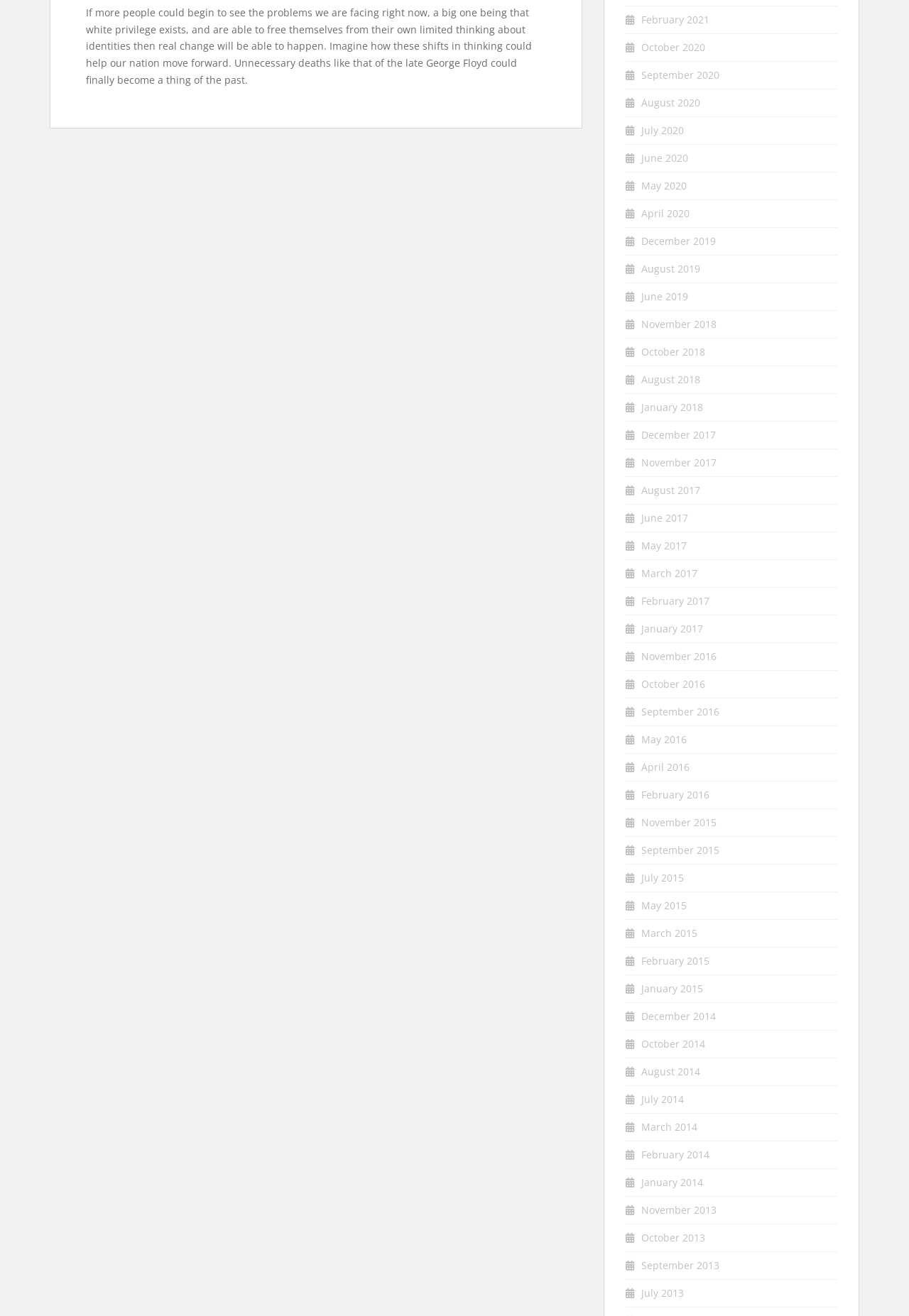What is the main topic of the webpage?
Use the image to answer the question with a single word or phrase.

Social issues